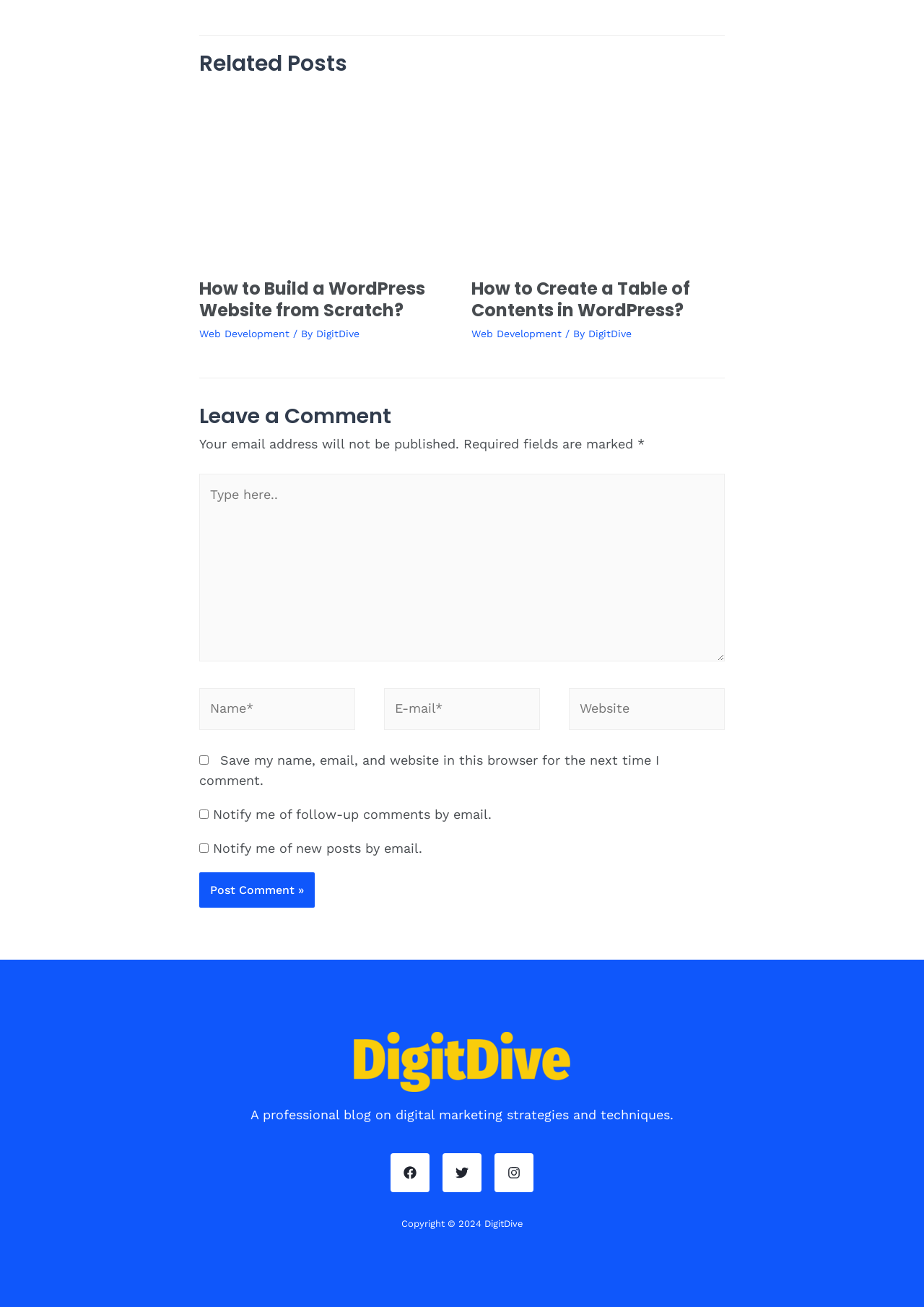Locate the bounding box coordinates of the clickable region to complete the following instruction: "Click on the 'Facebook' link."

[0.423, 0.882, 0.465, 0.912]